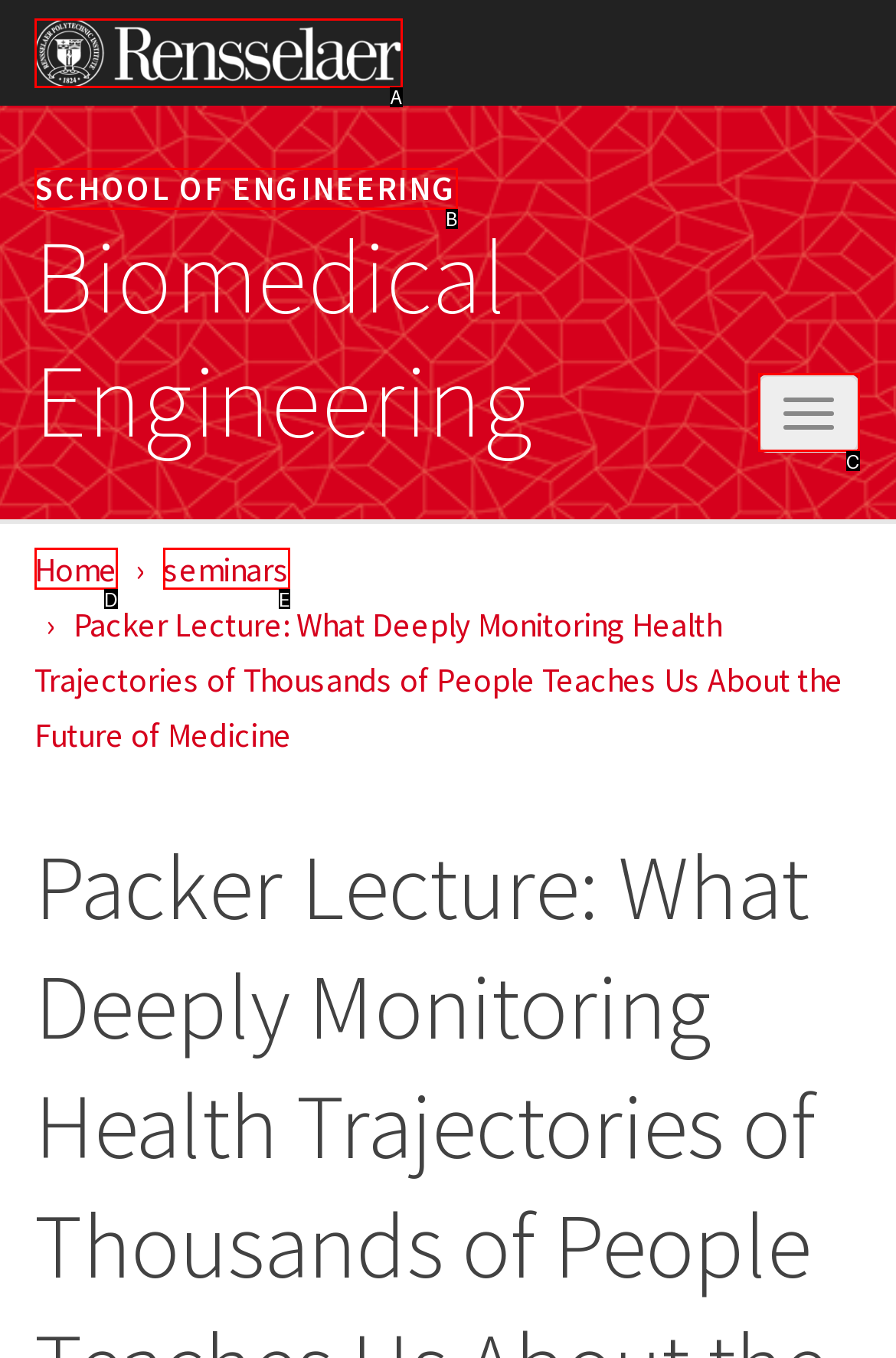Based on the description: Home, select the HTML element that fits best. Provide the letter of the matching option.

D